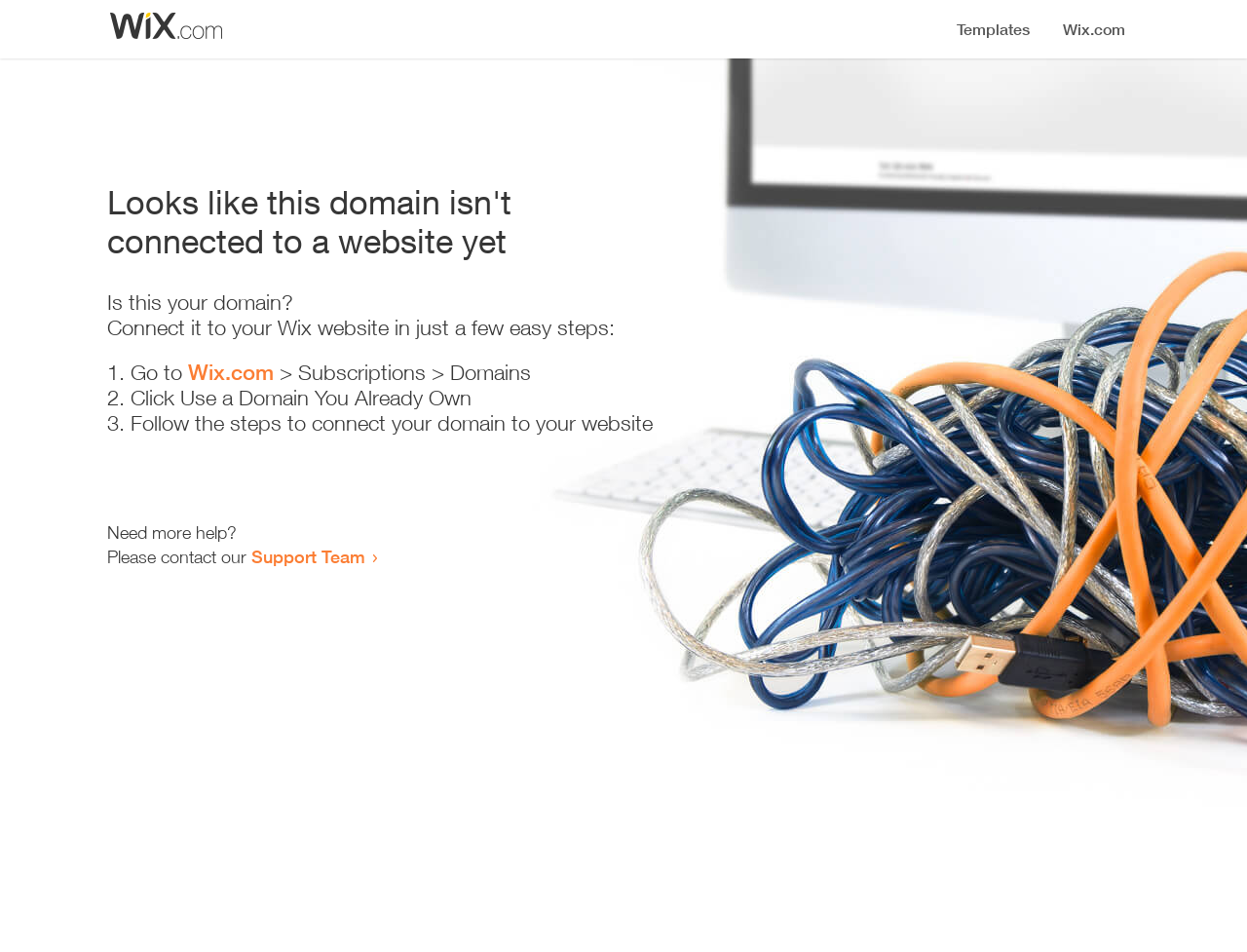Give a complete and precise description of the webpage's appearance.

The webpage appears to be an error page, indicating that a domain is not connected to a website yet. At the top, there is a small image, followed by a heading that states the error message. Below the heading, there is a series of instructions to connect the domain to a Wix website. 

The instructions are presented in a step-by-step format, with three numbered list items. The first step is to go to Wix.com, followed by a link to the website. The second step is to click "Use a Domain You Already Own", and the third step is to follow the instructions to connect the domain to the website. 

At the bottom of the page, there is a message offering additional help, with a link to the Support Team for those who need further assistance.